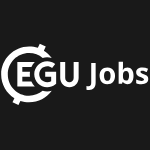What is the font style of the acronym 'EGU'?
Examine the image and give a concise answer in one word or a short phrase.

Bold, stylized